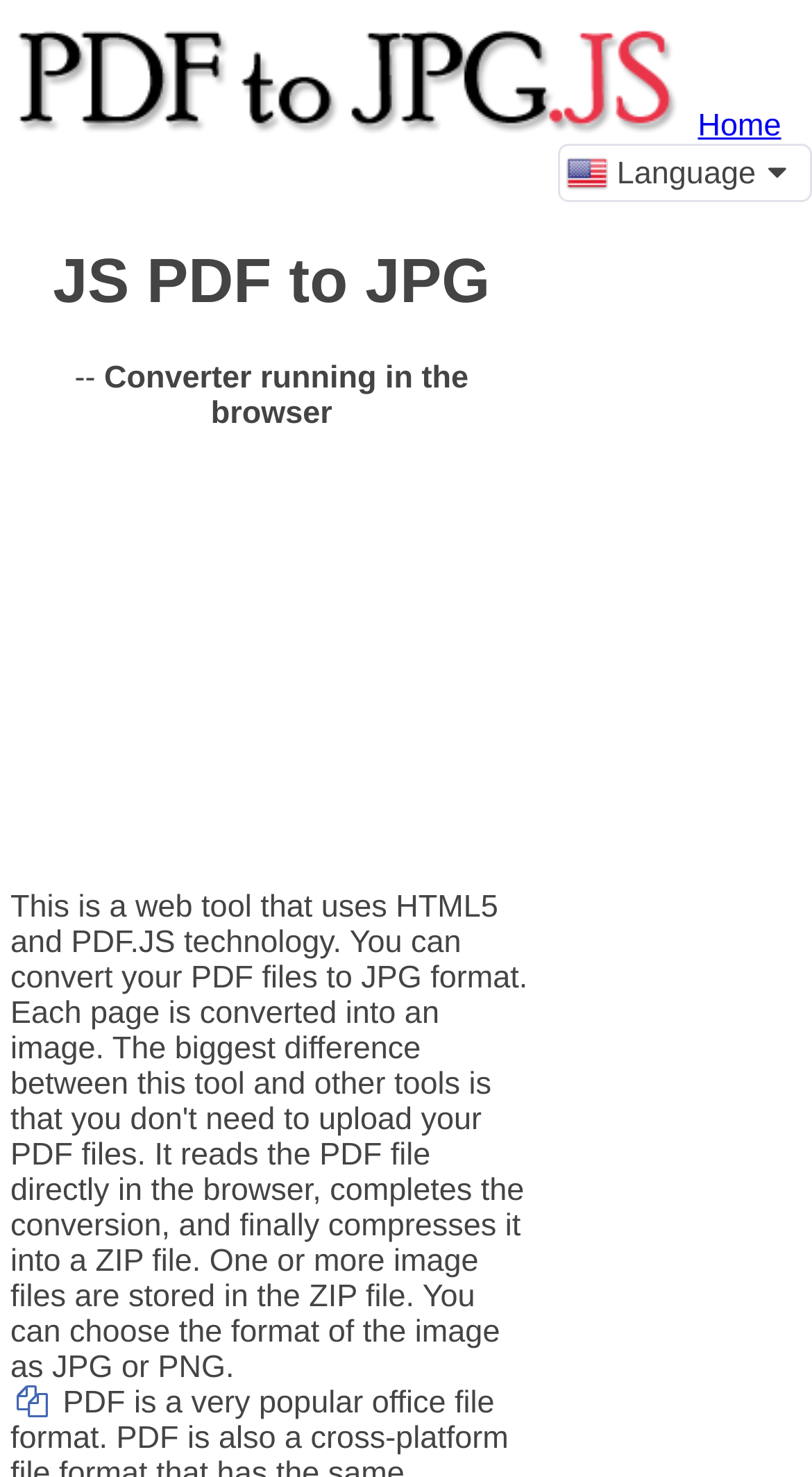Identify the main heading from the webpage and provide its text content.

JS PDF to JPG